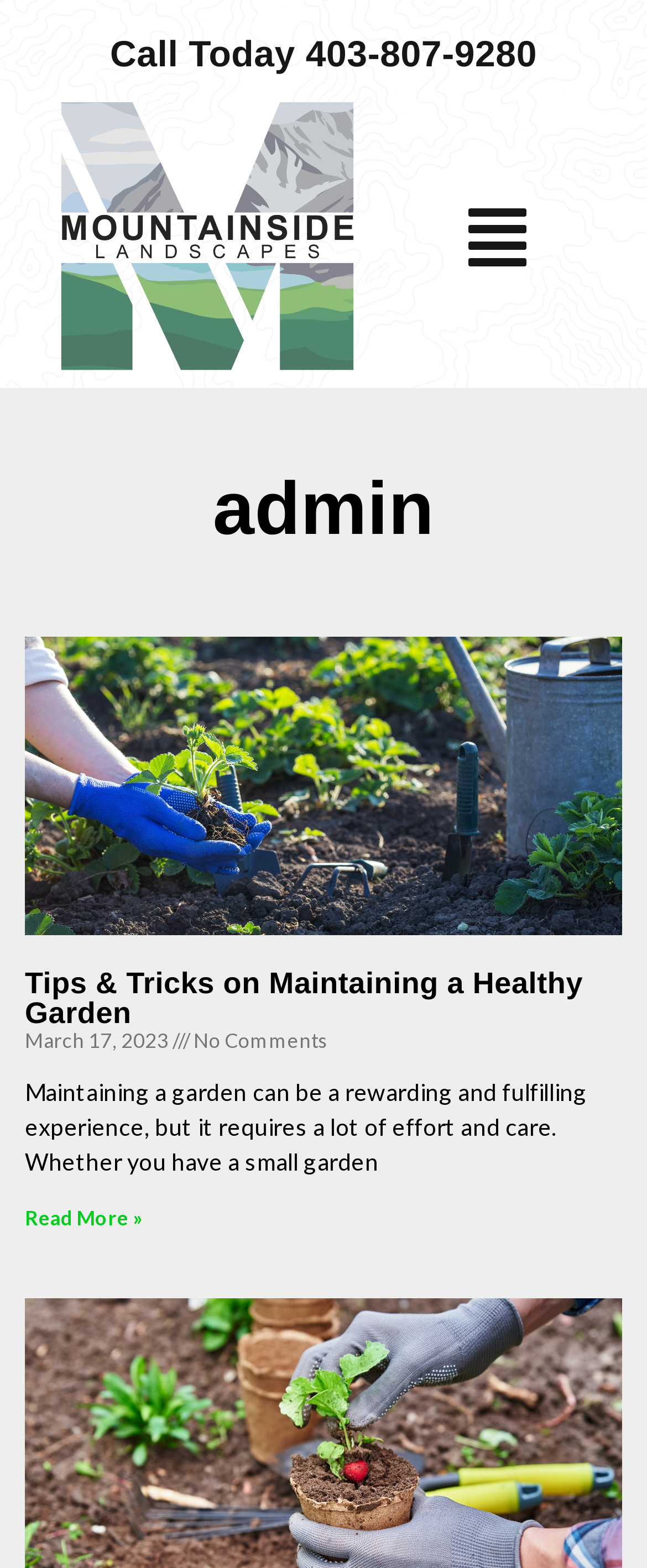Identify the bounding box for the given UI element using the description provided. Coordinates should be in the format (top-left x, top-left y, bottom-right x, bottom-right y) and must be between 0 and 1. Here is the description: Call Today 403-807-9280

[0.17, 0.021, 0.83, 0.048]